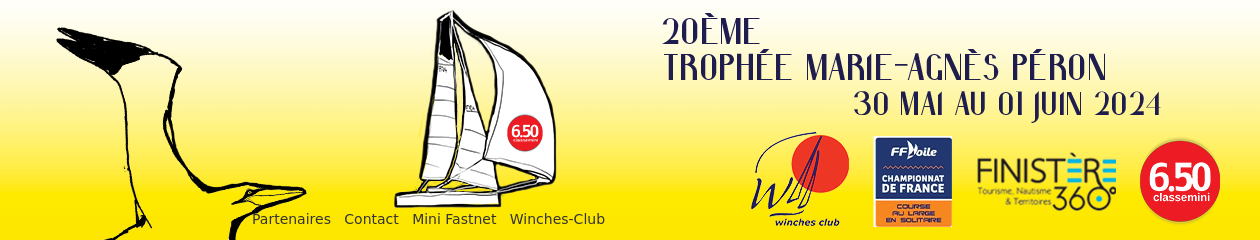Explain in detail what you see in the image.

This vibrant banner promotes the **20th Trophée Marie-Agnès Péron**, an esteemed solo offshore racing championship for Mini 6.50 class boats, taking place from **May 30 to June 1, 2024**. The design features a stylized sailboat alongside an artistic representation of a seabird, set against a bright yellow background that evokes a sense of maritime activity. 

Text elements highlight the event's affiliation with **Winches Club**, noted for its organization of this prestigious race, and include essential details such as the event dates and the Mini 6.50 class designation. Additional logos represent official partners, emphasizing the collaborative spirit behind the championship, aimed at fostering a vibrant sailing community.